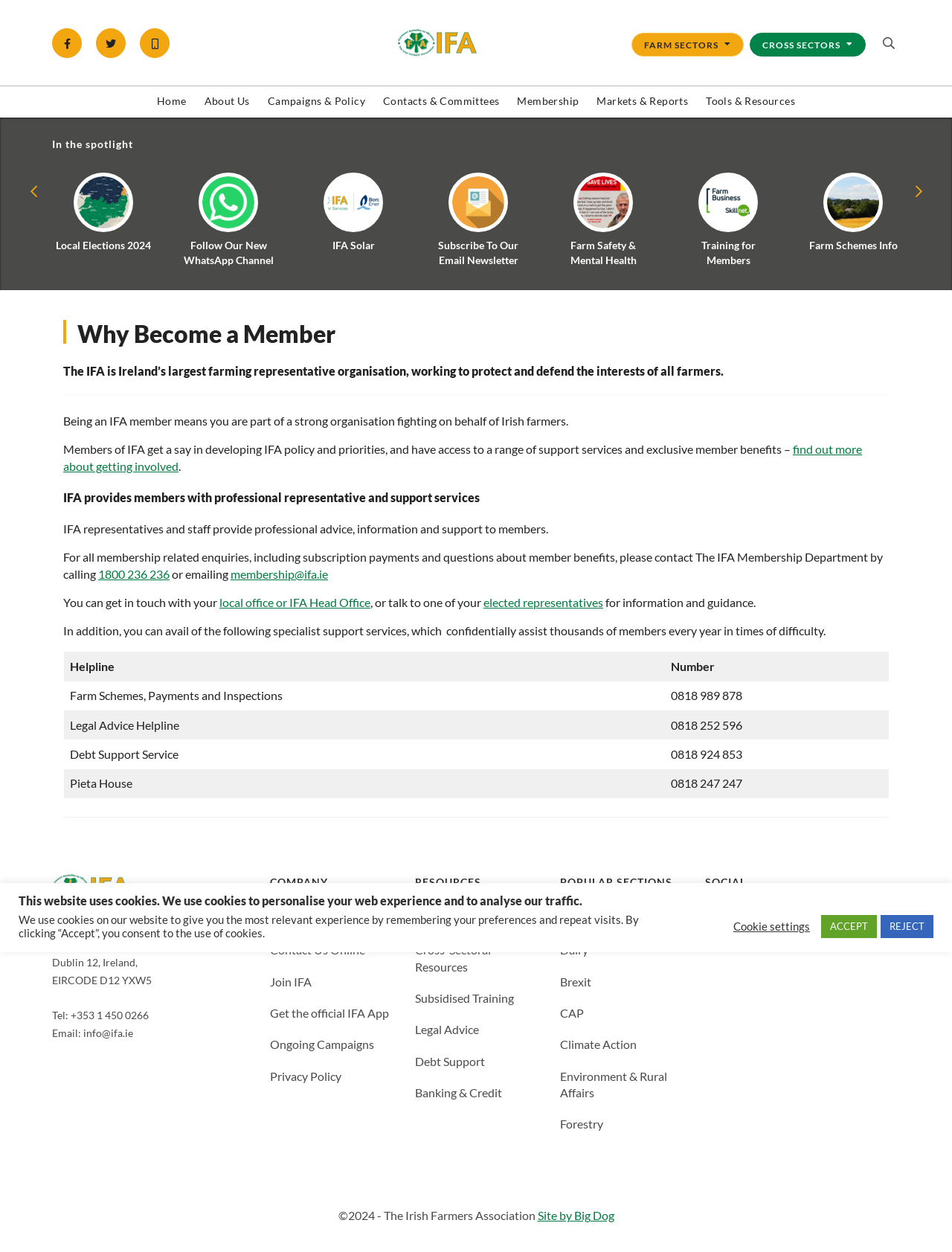How many support services are listed?
Using the information from the image, answer the question thoroughly.

I counted the number of support services listed in the table on the webpage, which includes Helpline, Farm Schemes, Payments and Inspections, Legal Advice Helpline, Debt Support Service, and Pieta House, totaling 5 services.